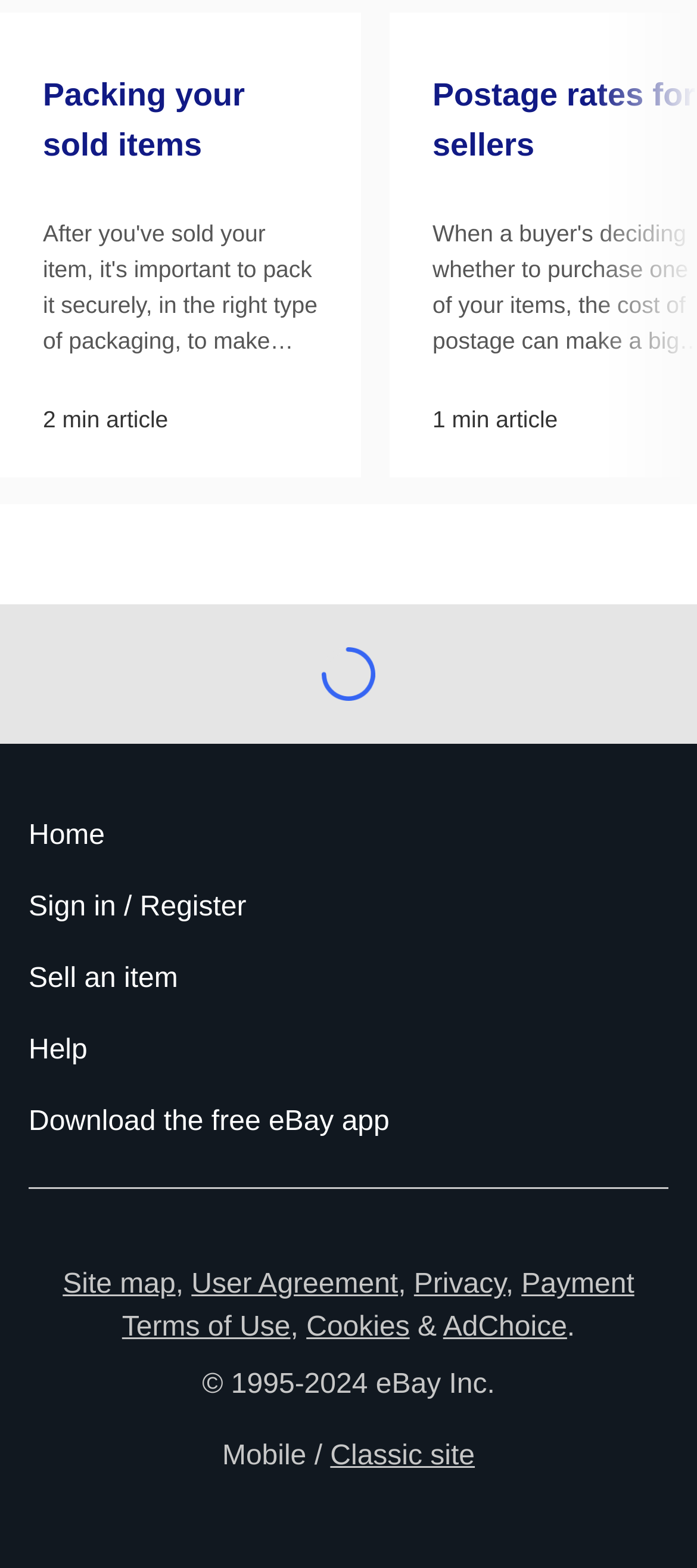What is the copyright year range of eBay Inc.?
Please provide a comprehensive answer based on the contents of the image.

The text '© 1995-2024 eBay Inc.' indicates that the copyright year range of eBay Inc. is from 1995 to 2024.